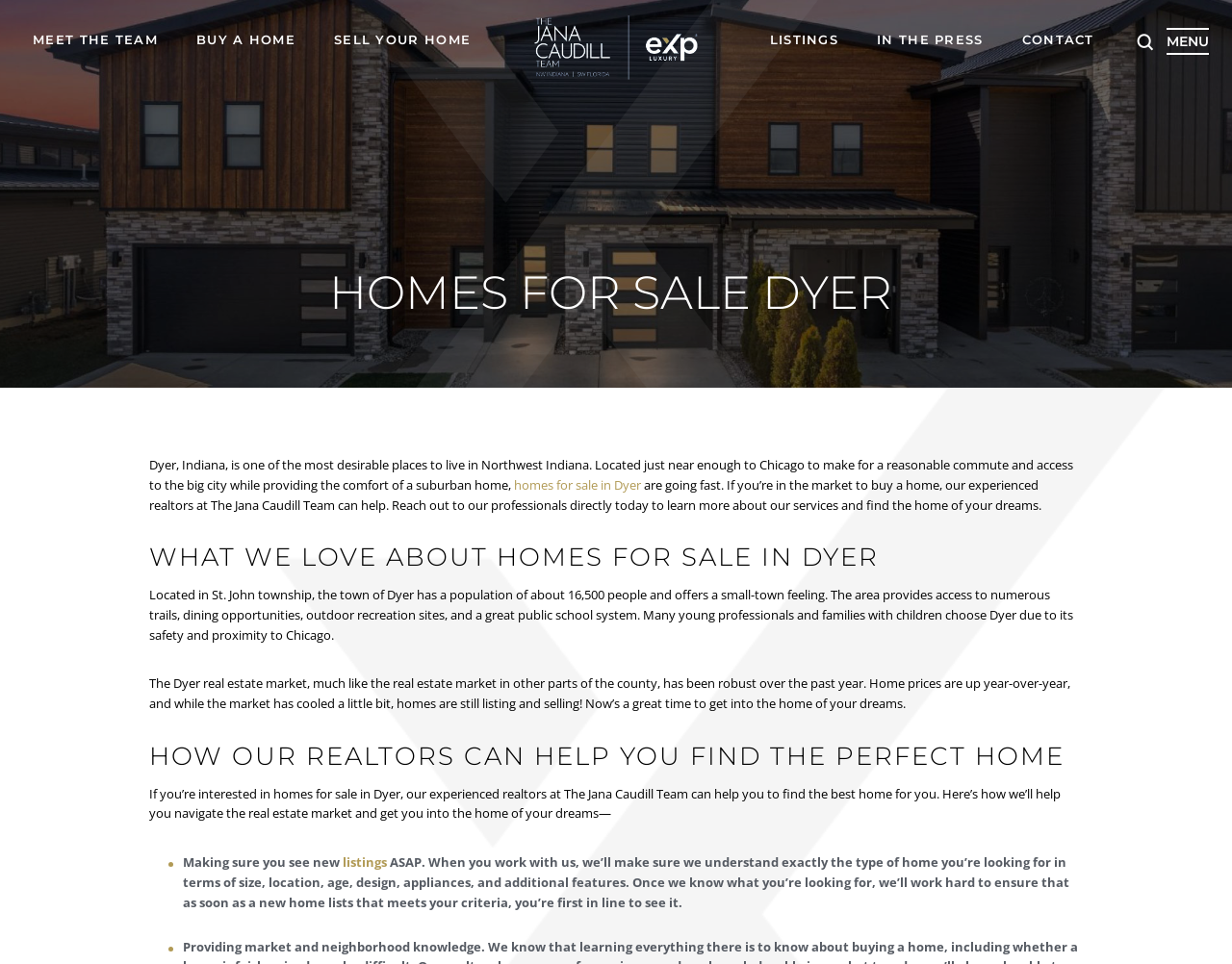Specify the bounding box coordinates of the region I need to click to perform the following instruction: "Click on the 'MEET THE TEAM' link". The coordinates must be four float numbers in the range of 0 to 1, i.e., [left, top, right, bottom].

[0.027, 0.035, 0.128, 0.053]